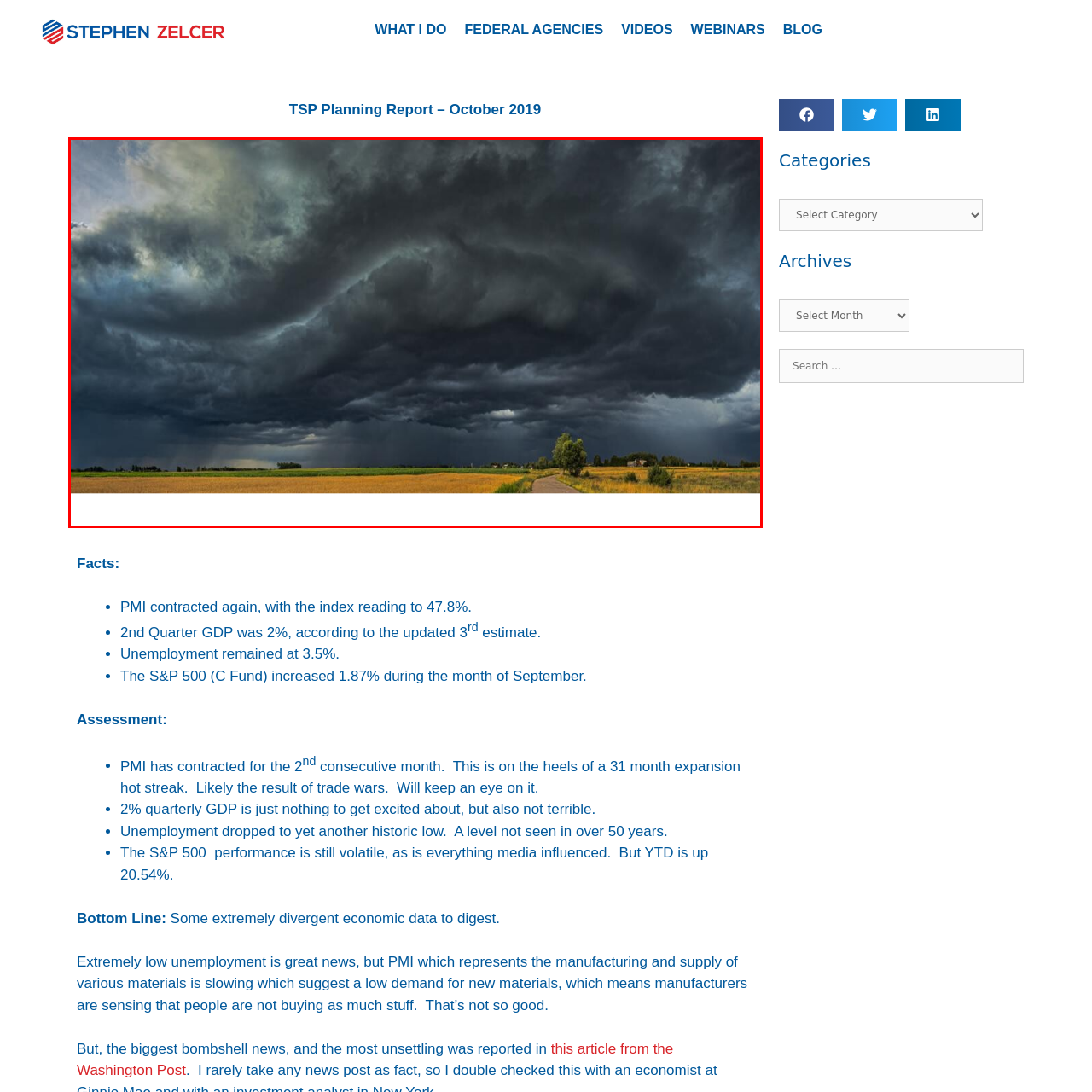Please review the portion of the image contained within the red boundary and provide a detailed answer to the subsequent question, referencing the image: What is the atmosphere like in the image?

The caption describes the atmosphere as 'heavy with tension', suggesting that the scene is anticipating a dramatic change, such as the impending storm, and that nature is on the verge of unleashing its power.